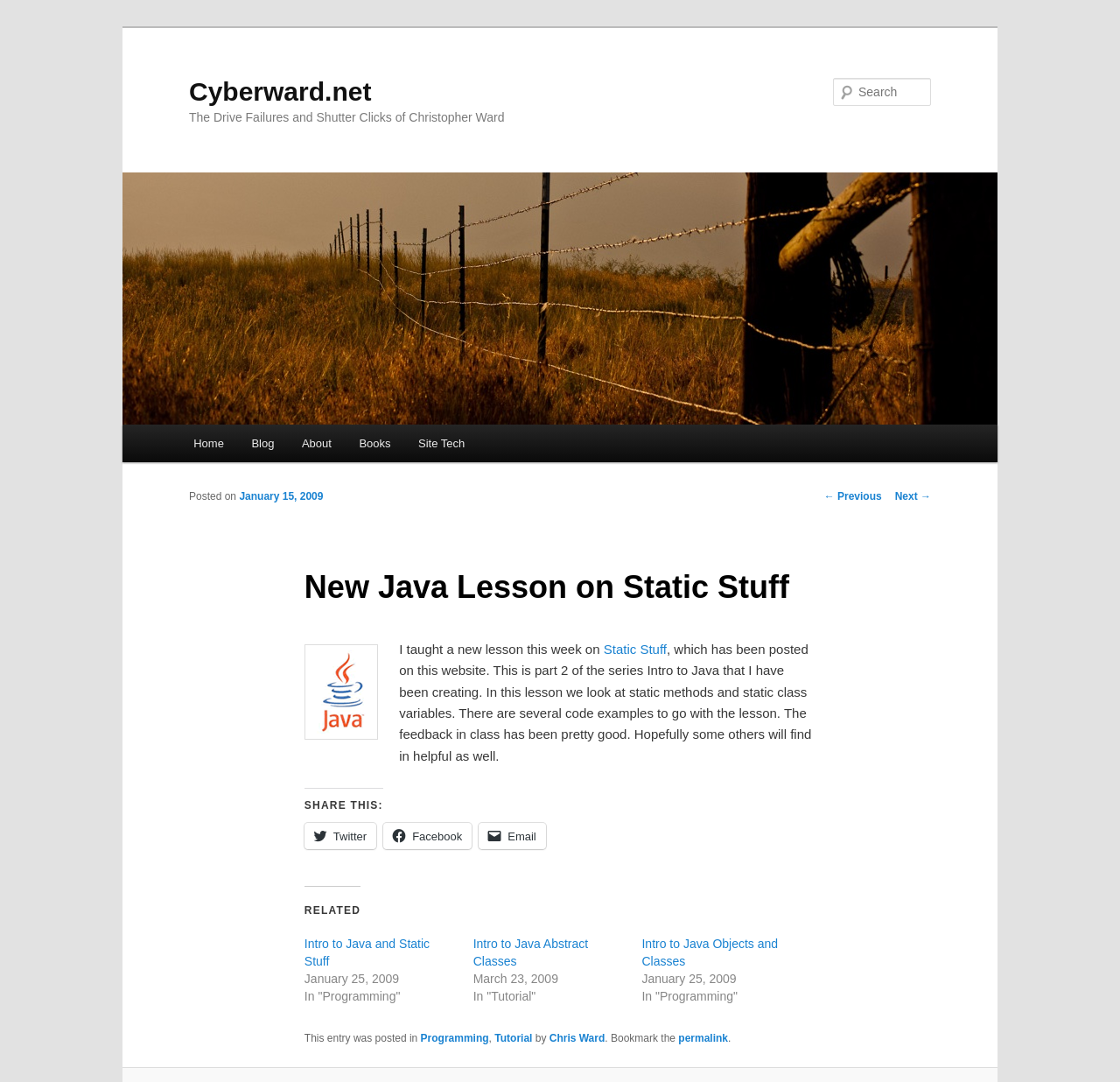Locate the bounding box of the UI element with the following description: "permalink".

[0.606, 0.954, 0.65, 0.965]